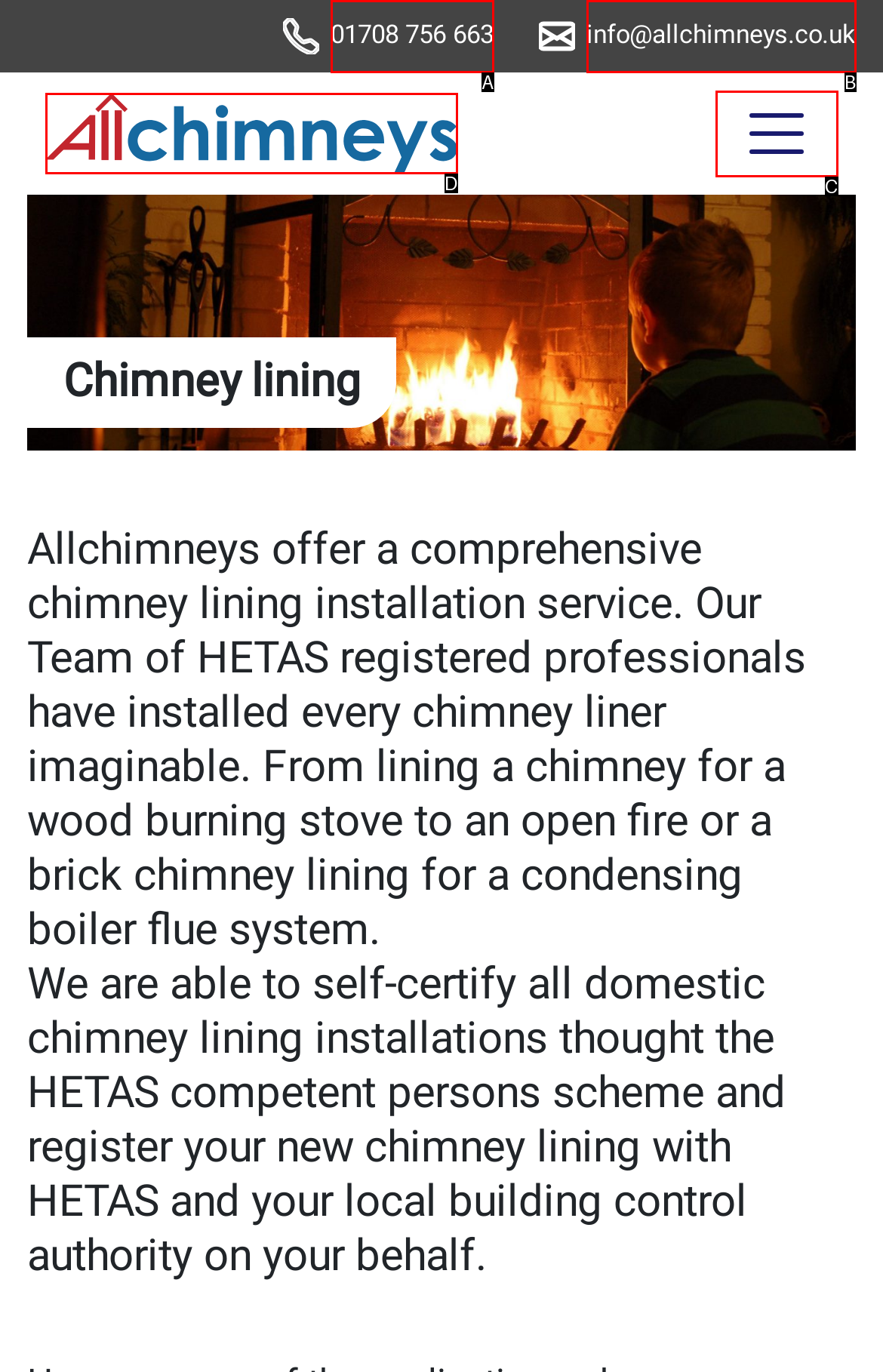Using the provided description: 01708 756 663, select the HTML element that corresponds to it. Indicate your choice with the option's letter.

A